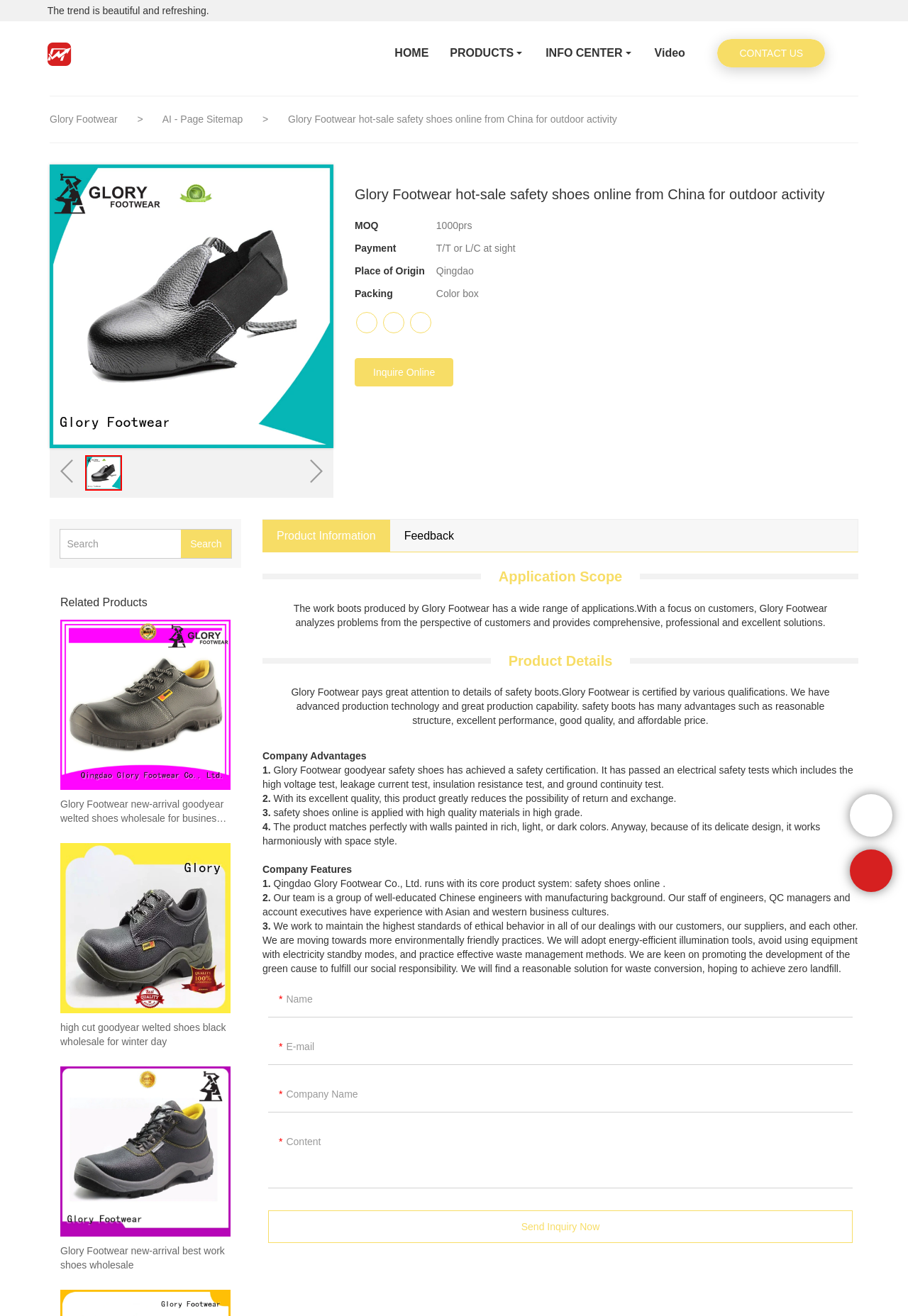Respond to the question with just a single word or phrase: 
What is the brand name of the safety shoes?

Glory Footwear